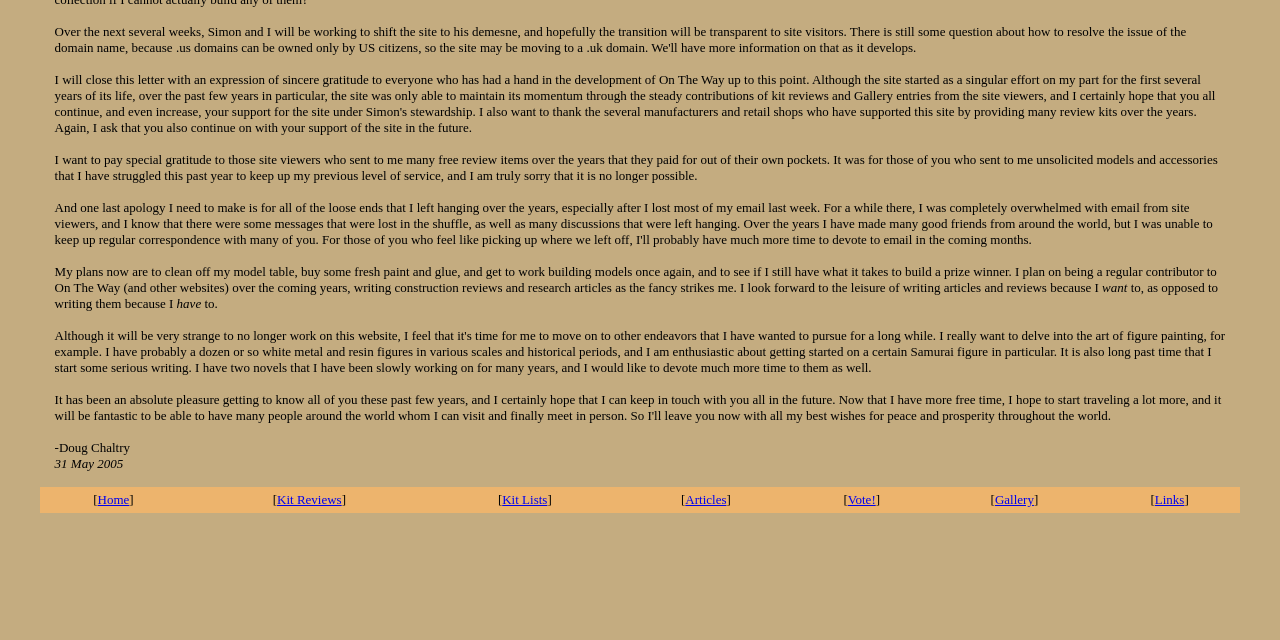For the following element description, predict the bounding box coordinates in the format (top-left x, top-left y, bottom-right x, bottom-right y). All values should be floating point numbers between 0 and 1. Description: Links

[0.902, 0.766, 0.925, 0.792]